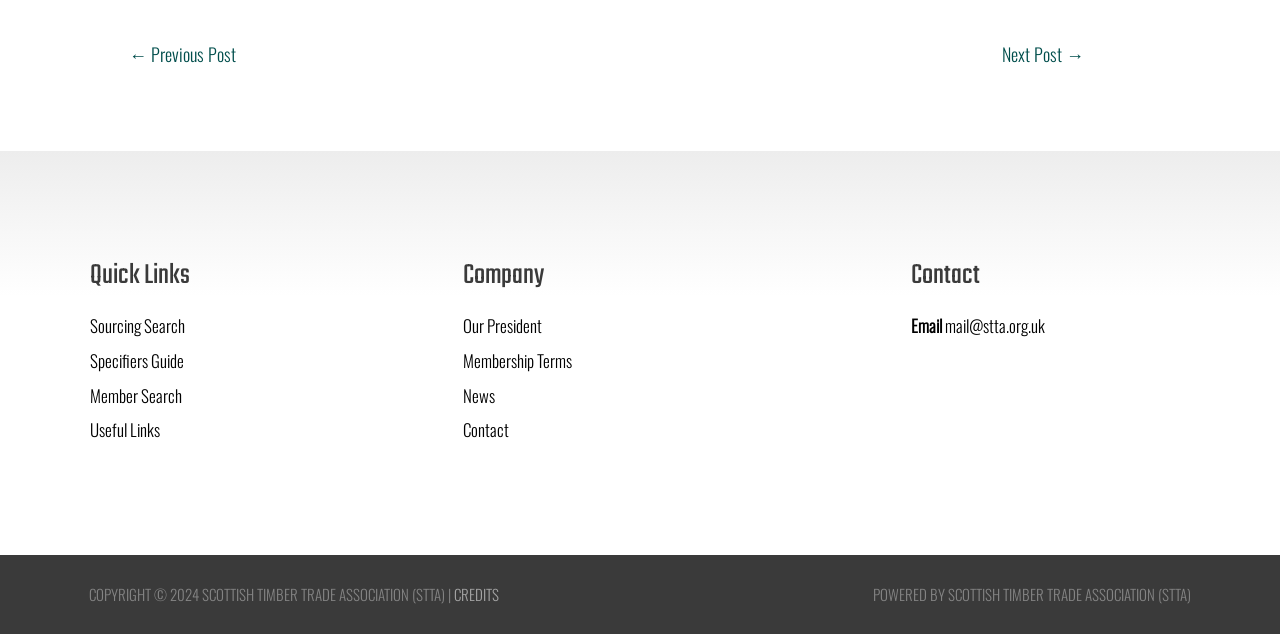Please identify the bounding box coordinates of the element on the webpage that should be clicked to follow this instruction: "Explore the 'Our industry' page". The bounding box coordinates should be given as four float numbers between 0 and 1, formatted as [left, top, right, bottom].

None